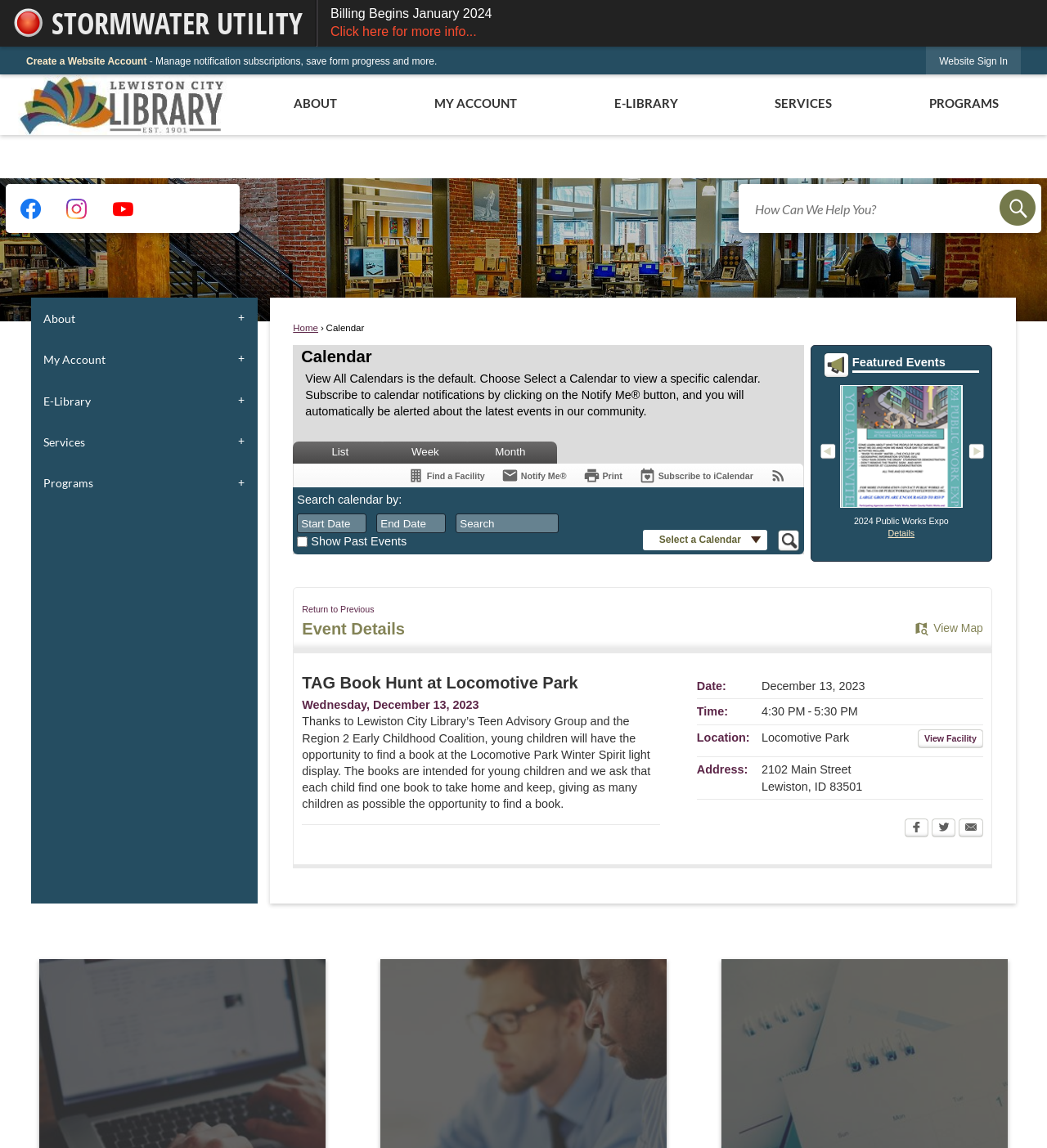What is the name of the library?
Ensure your answer is thorough and detailed.

I found the answer by looking at the link with the text 'Lewiston City Library-300x80-banner logo' which is likely the logo of the library, and also the name of the library is mentioned in the meta description.